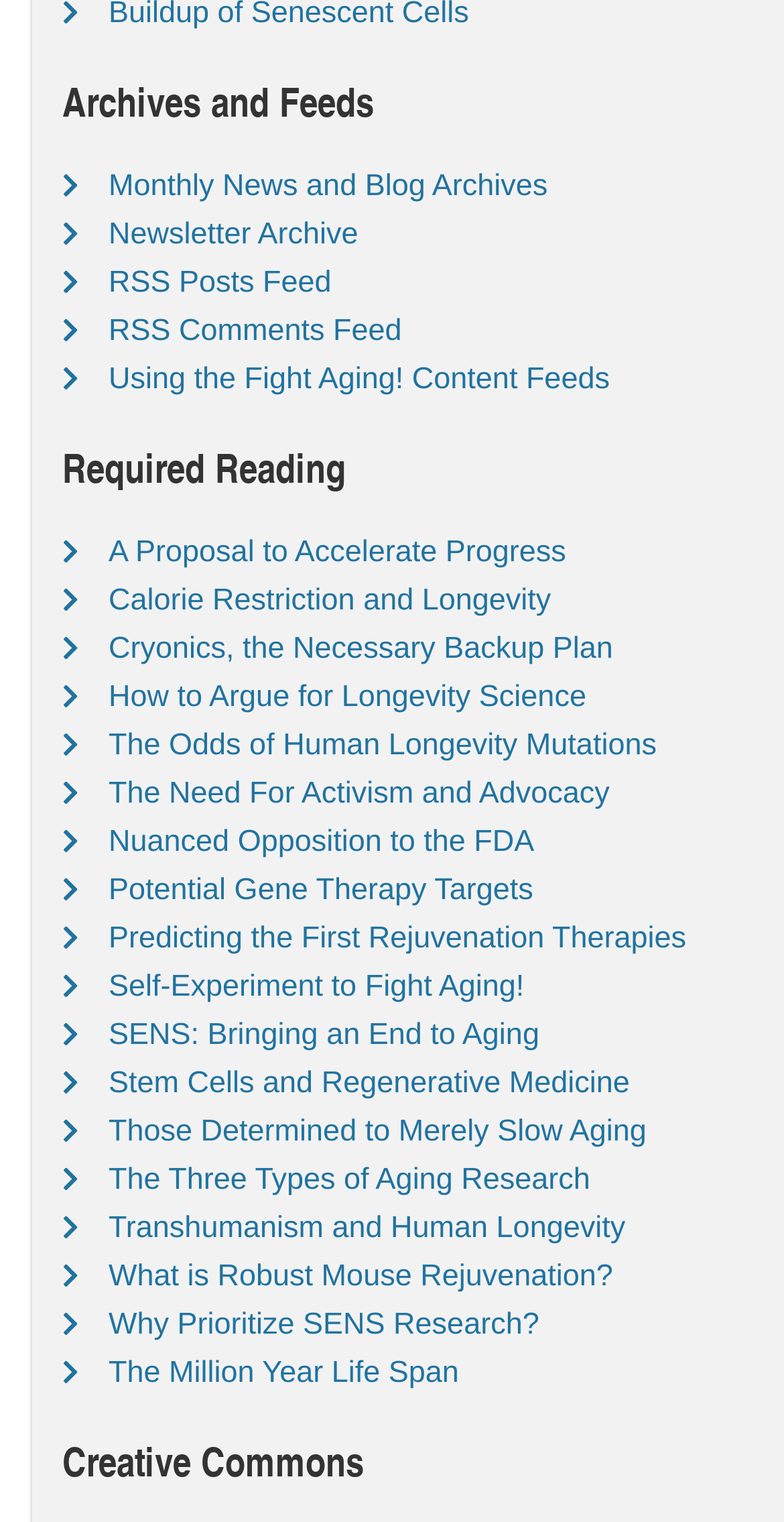Identify the bounding box coordinates for the UI element described as follows: "Monthly News and Blog Archives". Ensure the coordinates are four float numbers between 0 and 1, formatted as [left, top, right, bottom].

[0.138, 0.112, 0.699, 0.134]